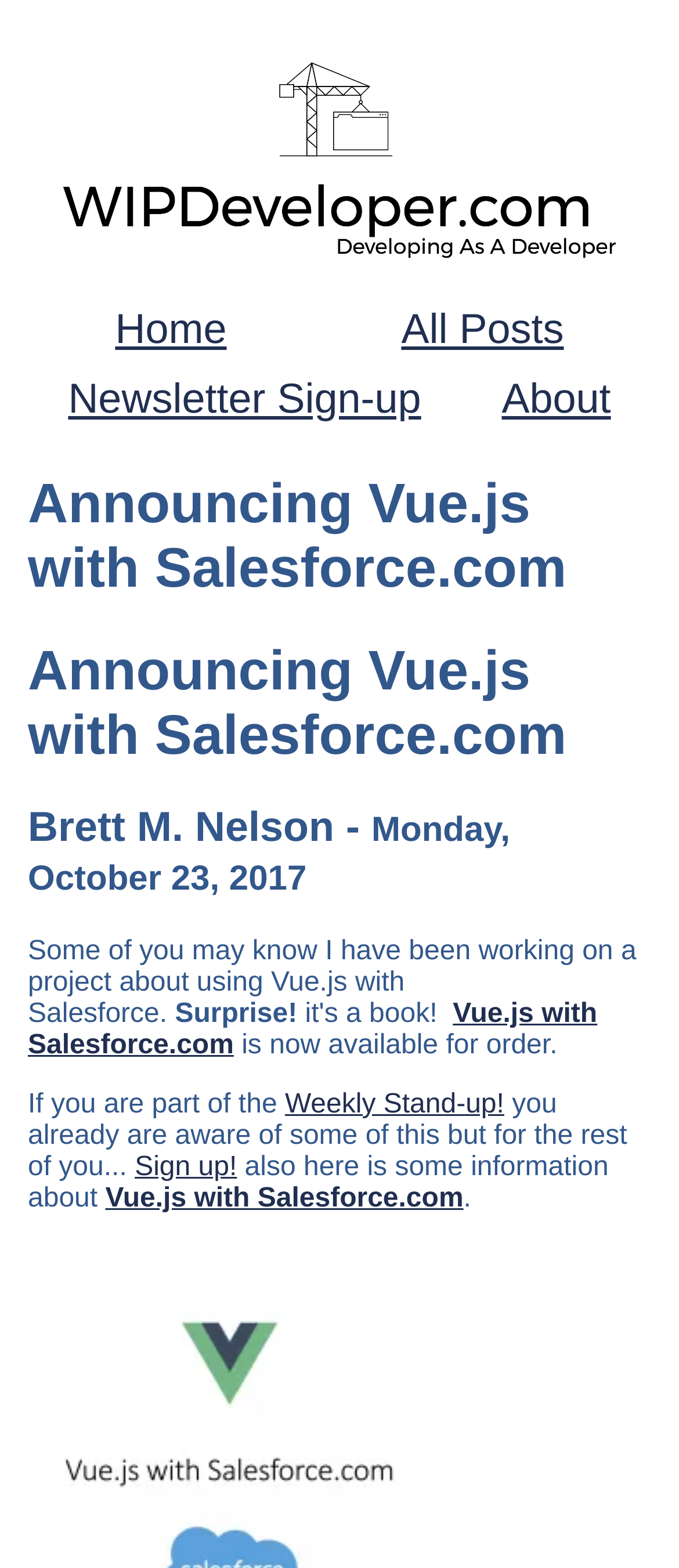Using the format (top-left x, top-left y, bottom-right x, bottom-right y), and given the element description, identify the bounding box coordinates within the screenshot: Sign up!

[0.198, 0.735, 0.349, 0.754]